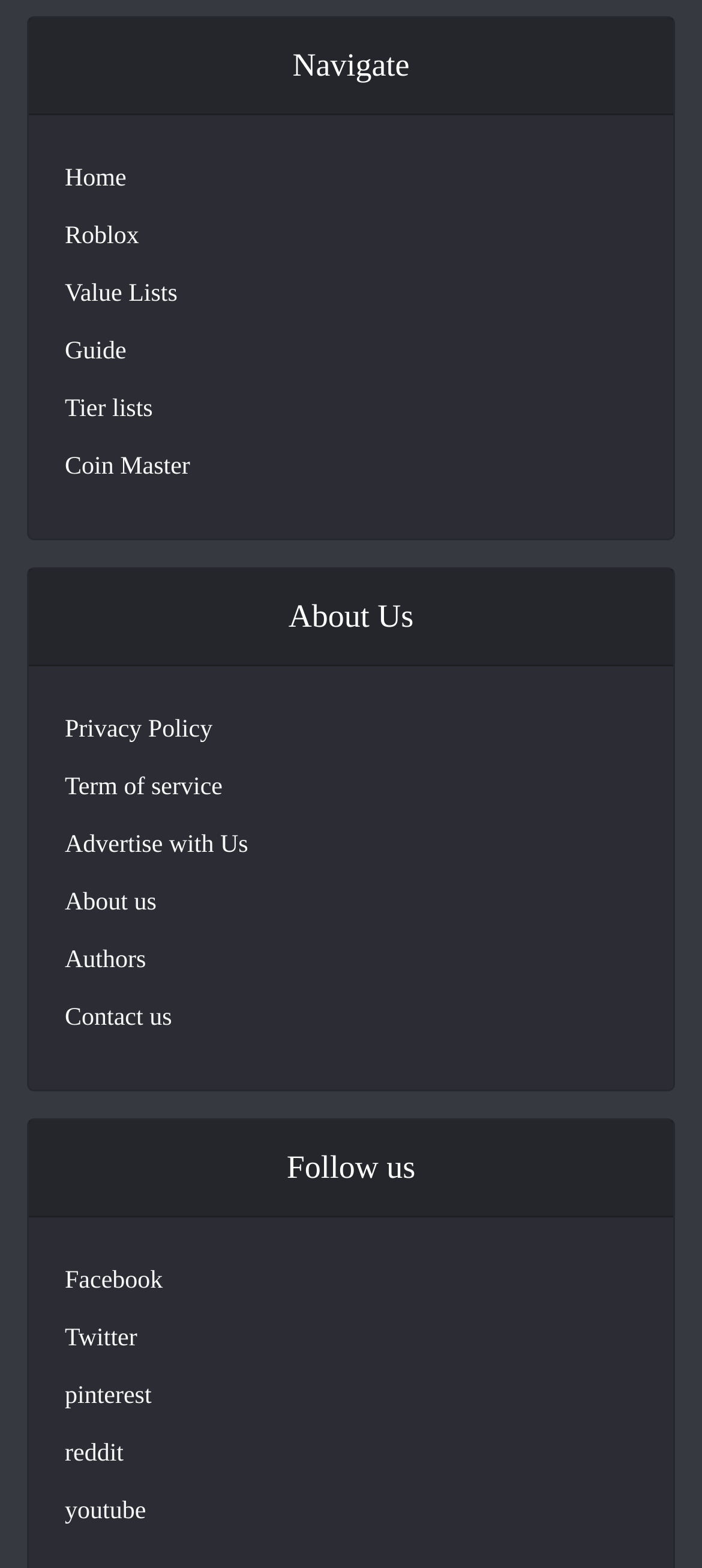Please mark the clickable region by giving the bounding box coordinates needed to complete this instruction: "Follow on Facebook".

[0.092, 0.805, 0.232, 0.83]